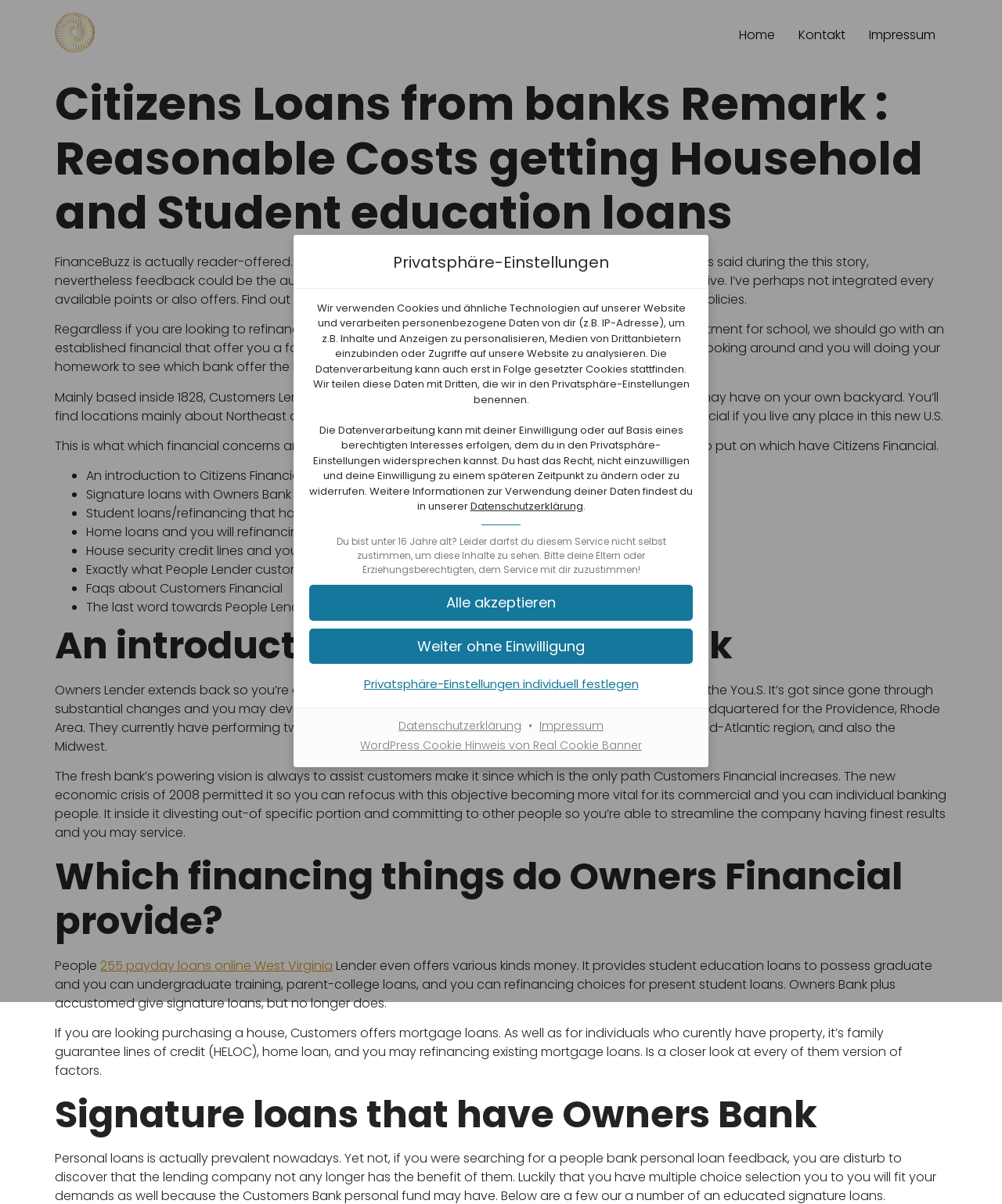Locate the UI element described as follows: "Datenschutzerklärung". Return the bounding box coordinates as four float numbers between 0 and 1 in the order [left, top, right, bottom].

[0.394, 0.596, 0.524, 0.609]